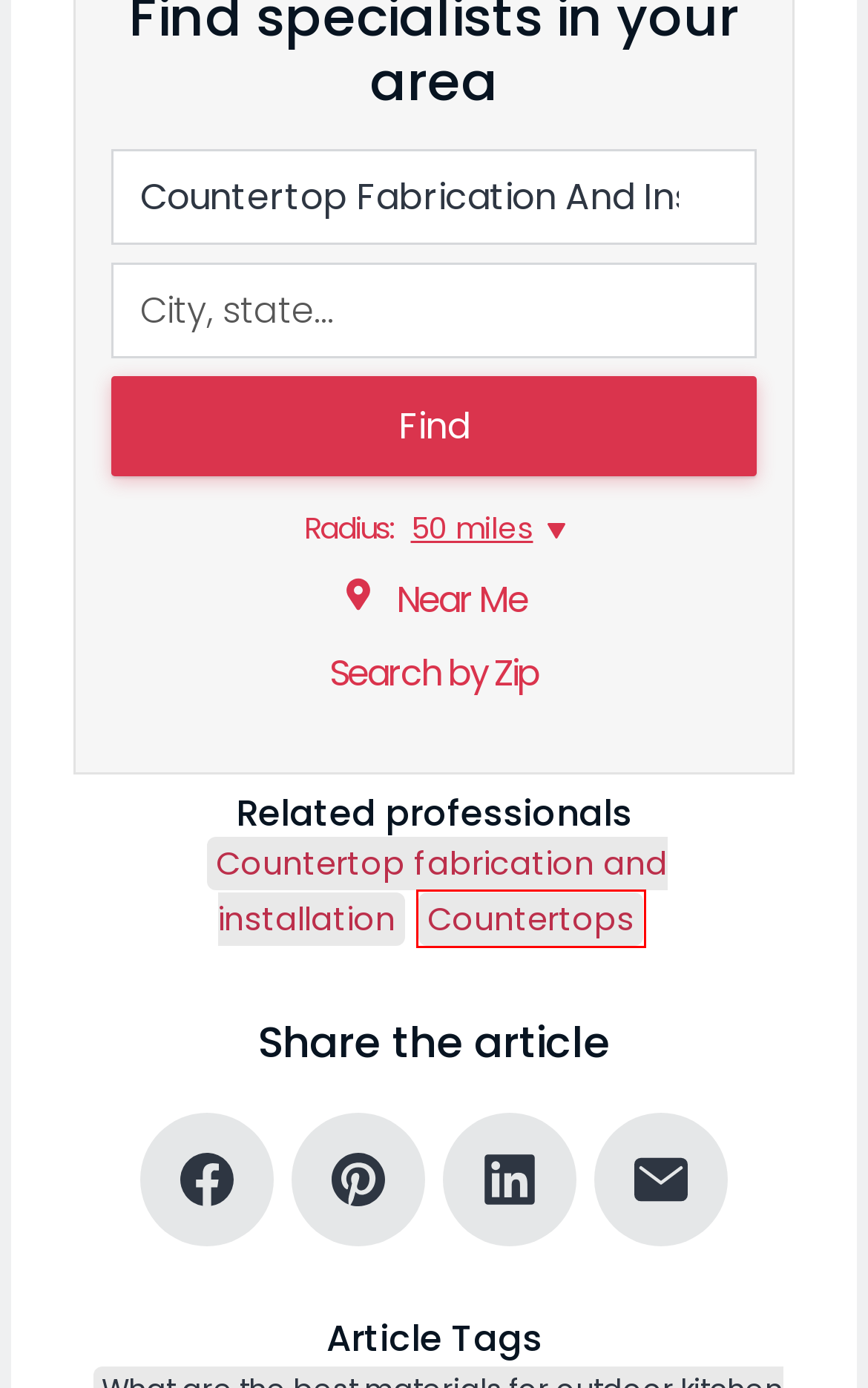Examine the screenshot of a webpage with a red bounding box around an element. Then, select the webpage description that best represents the new page after clicking the highlighted element. Here are the descriptions:
A. Concrete countertops PROS and CONS
B. Soapstone countertops PROS and CONS
C. Countertop Fabrication And Installation
D. Stainless steel countertops PROS and CONS
E. KBF Market
F. Granite countertops PROS and CONS
G. Countertops
H. Quartz countertops PROS and CONS

G